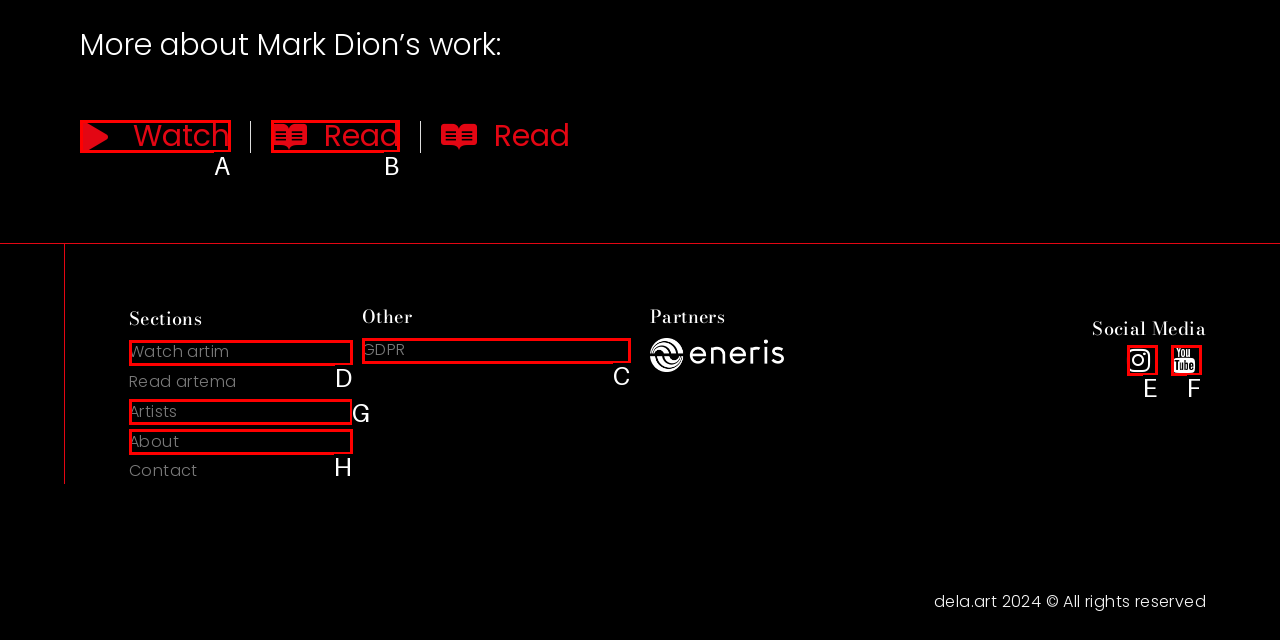Pick the option that should be clicked to perform the following task: Read about Mark Dion's work
Answer with the letter of the selected option from the available choices.

B